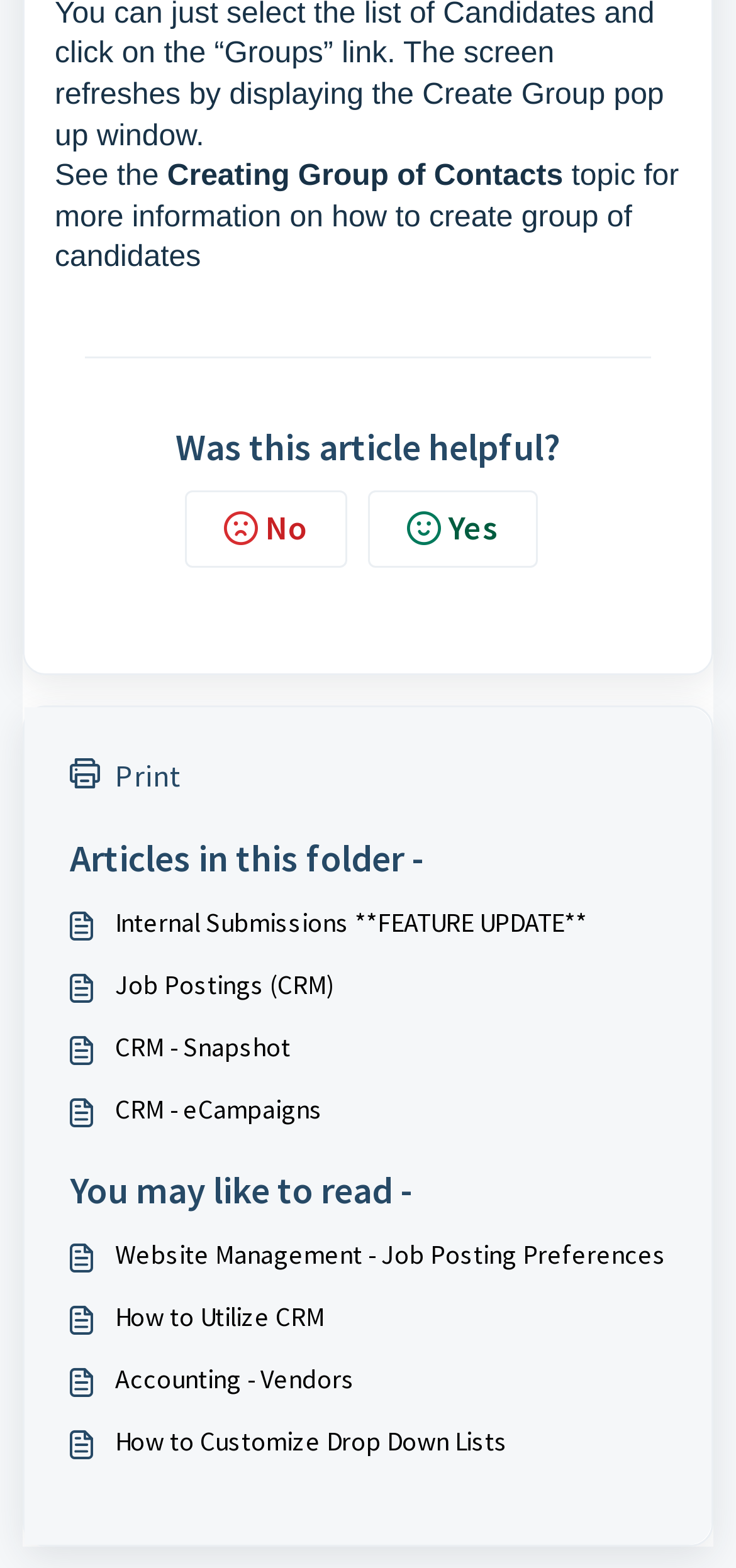Based on the element description: "CRM - eCampaigns", identify the bounding box coordinates for this UI element. The coordinates must be four float numbers between 0 and 1, listed as [left, top, right, bottom].

[0.095, 0.695, 0.905, 0.72]